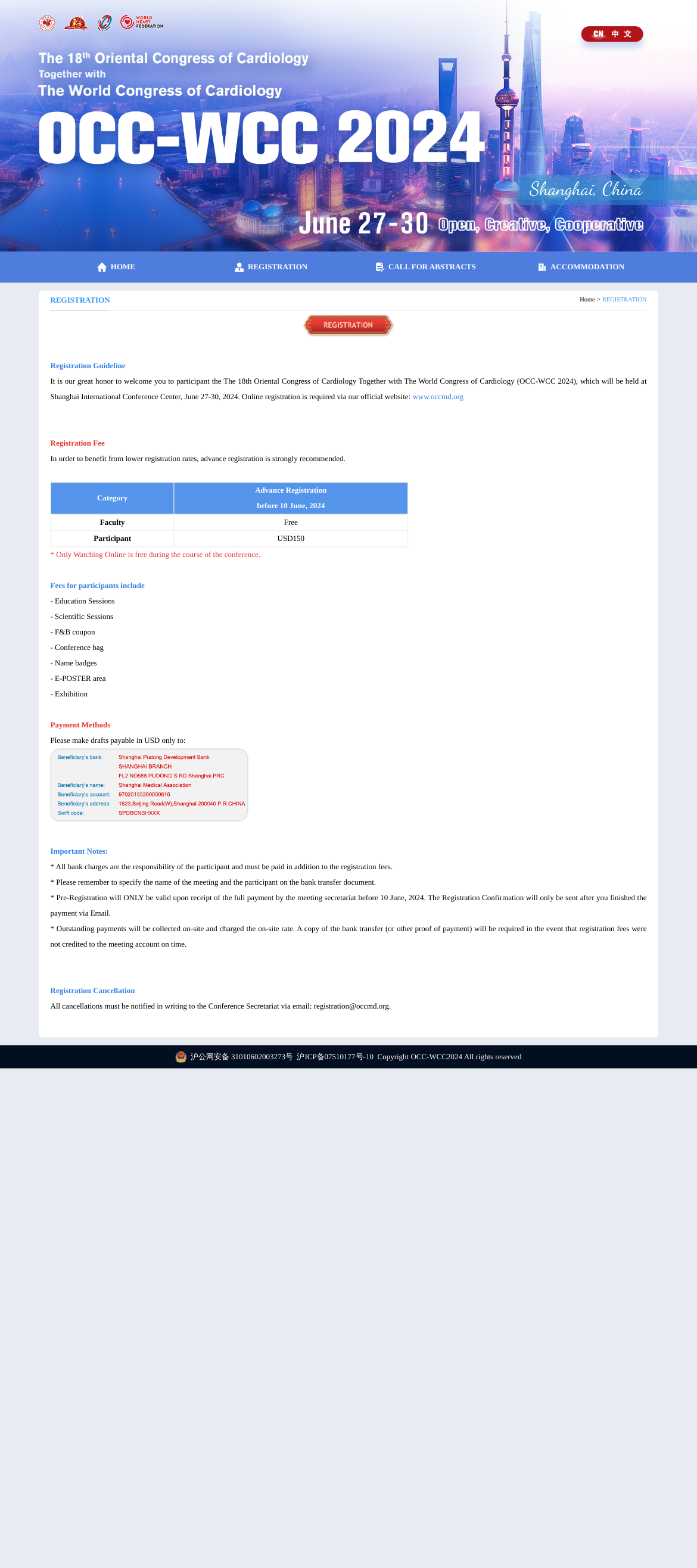Elaborate on the information and visuals displayed on the webpage.

The webpage is about the 18th Oriental Congress of Cardiology (OCC) and the World Congress of Cardiology (WCC) 2024, which will be held at Shanghai International Conference Center from June 27-30, 2024. 

At the top of the page, there are five links: HOME, REGISTRATION, CALL FOR ABSTRACTS, and ACCOMMODATION, which are aligned horizontally. Below these links, there is a section with a title "Registration Guideline" that provides information about the registration process. 

The registration guideline section starts with a paragraph of text that welcomes participants to the congress and explains the online registration process. Below this text, there is a link to the official website, www.occmd.org. 

Following the registration guideline, there is a section about registration fees, which includes a table with three rows and two columns. The table lists the registration fees for different categories, including Faculty and Participant. 

Below the table, there are several paragraphs of text that provide more information about the registration fees, including what is included in the fees and important notes about payment methods and cancellation policies. 

At the bottom of the page, there are several links and static texts, including a copyright notice and some Chinese characters that appear to be registration numbers or licenses.